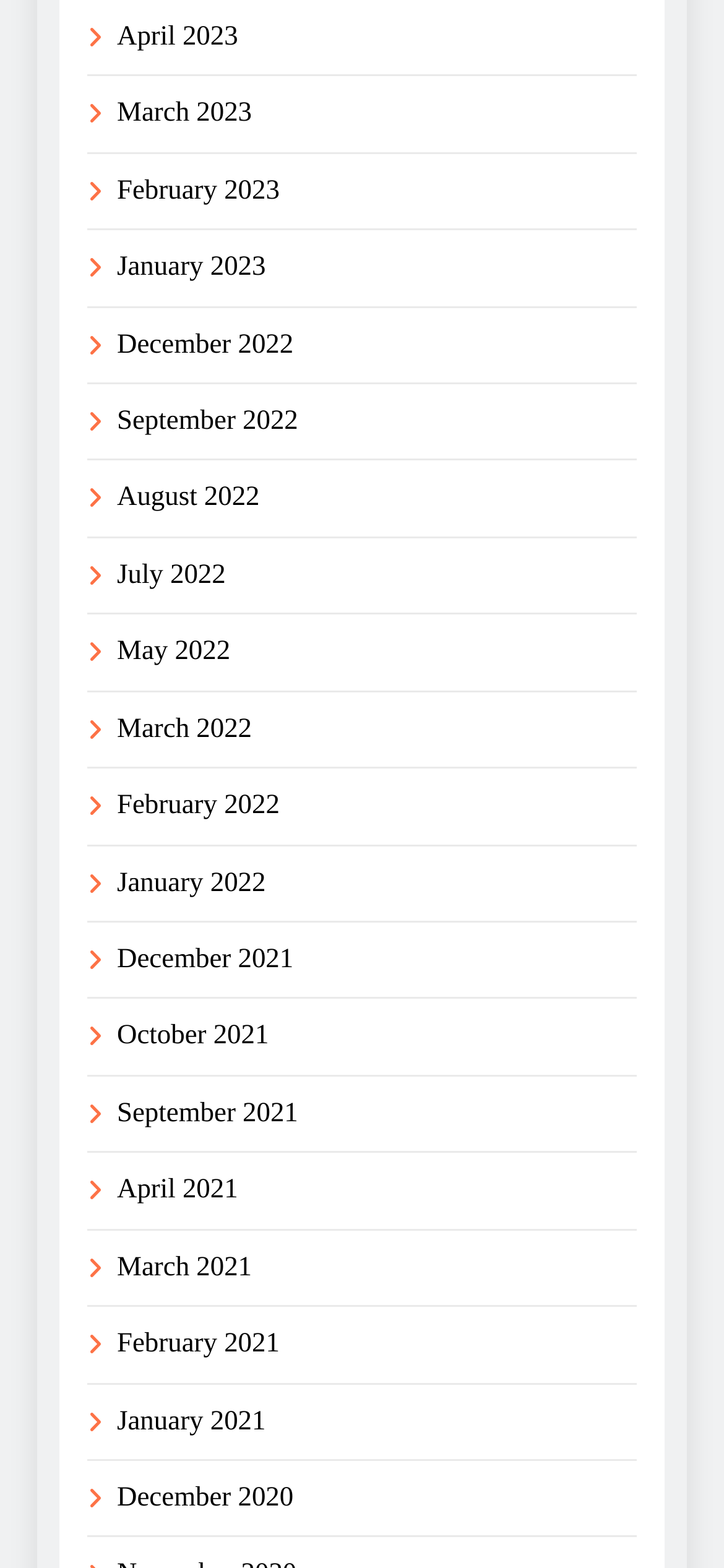Please indicate the bounding box coordinates for the clickable area to complete the following task: "Enter first name". The coordinates should be specified as four float numbers between 0 and 1, i.e., [left, top, right, bottom].

None